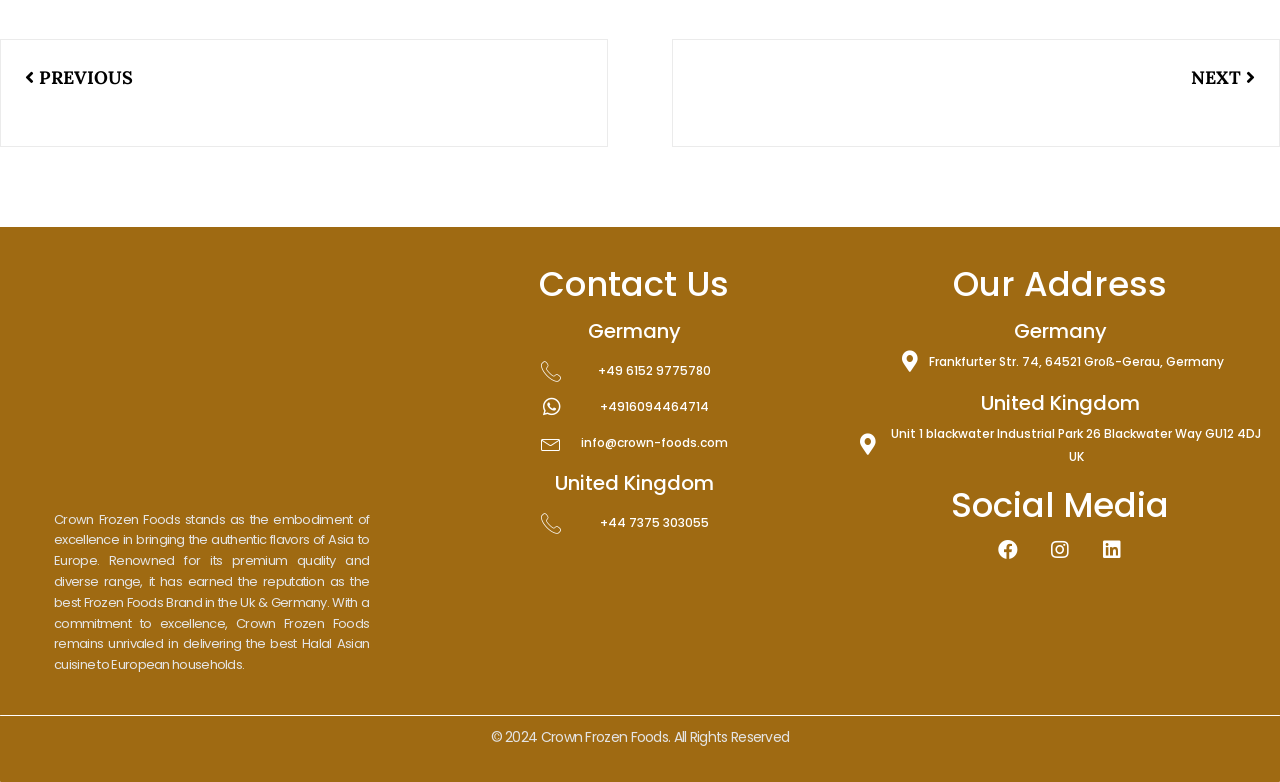What social media platforms does the company have?
Refer to the screenshot and answer in one word or phrase.

Facebook, Instagram, Linkedin